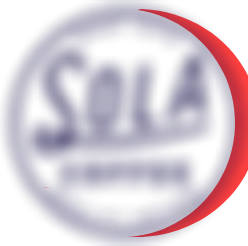What is the theme of the event?
Answer the question with a detailed and thorough explanation.

The image features the logo of 'Sola Coffee Cafe Hot Mini 5K Run', which indicates that the event is a fundraising run, and the theme is centered around this activity.